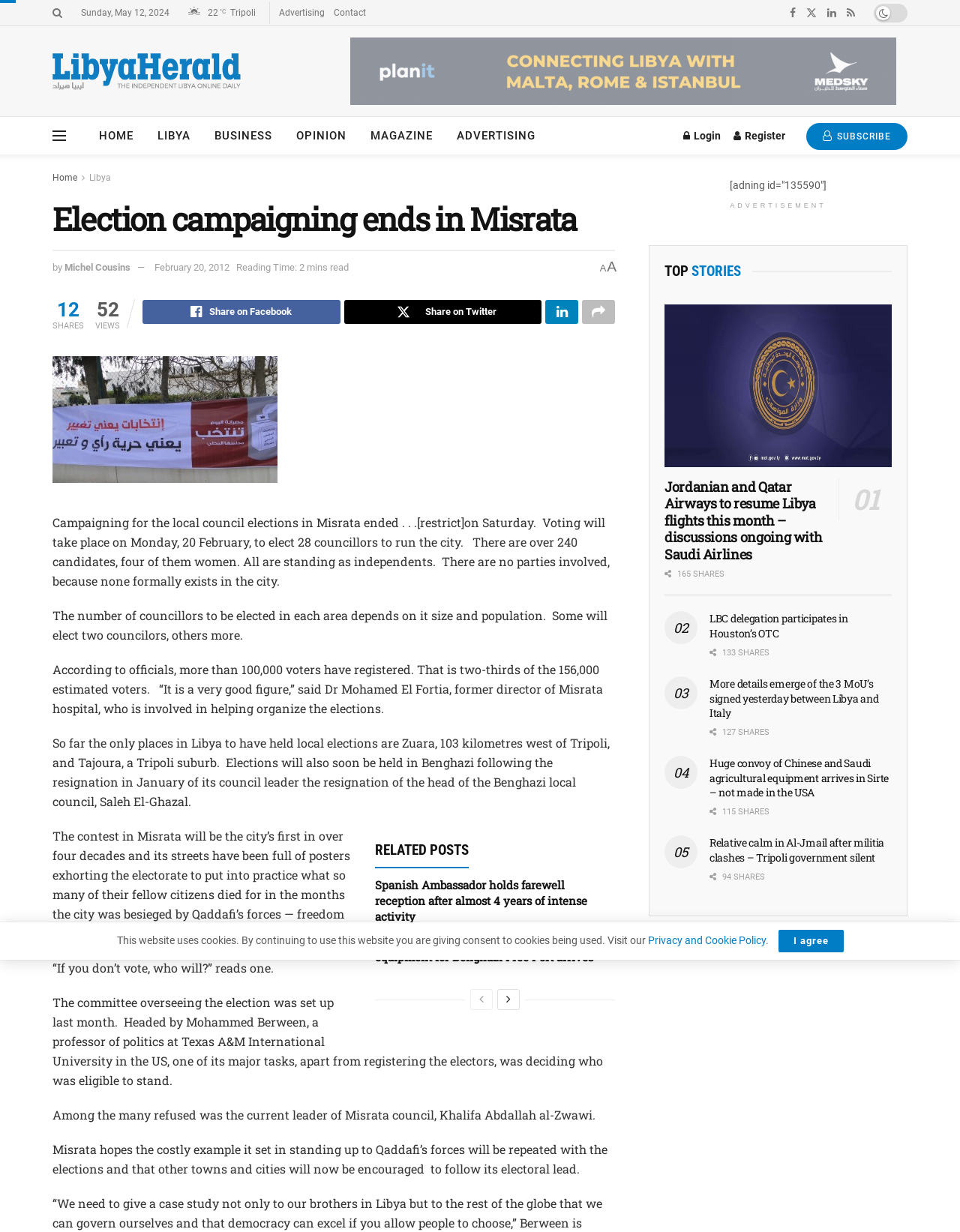What is the number of candidates standing as independents?
Utilize the information in the image to give a detailed answer to the question.

The article states, 'There are over 240 candidates, four of them women. All are standing as independents.'